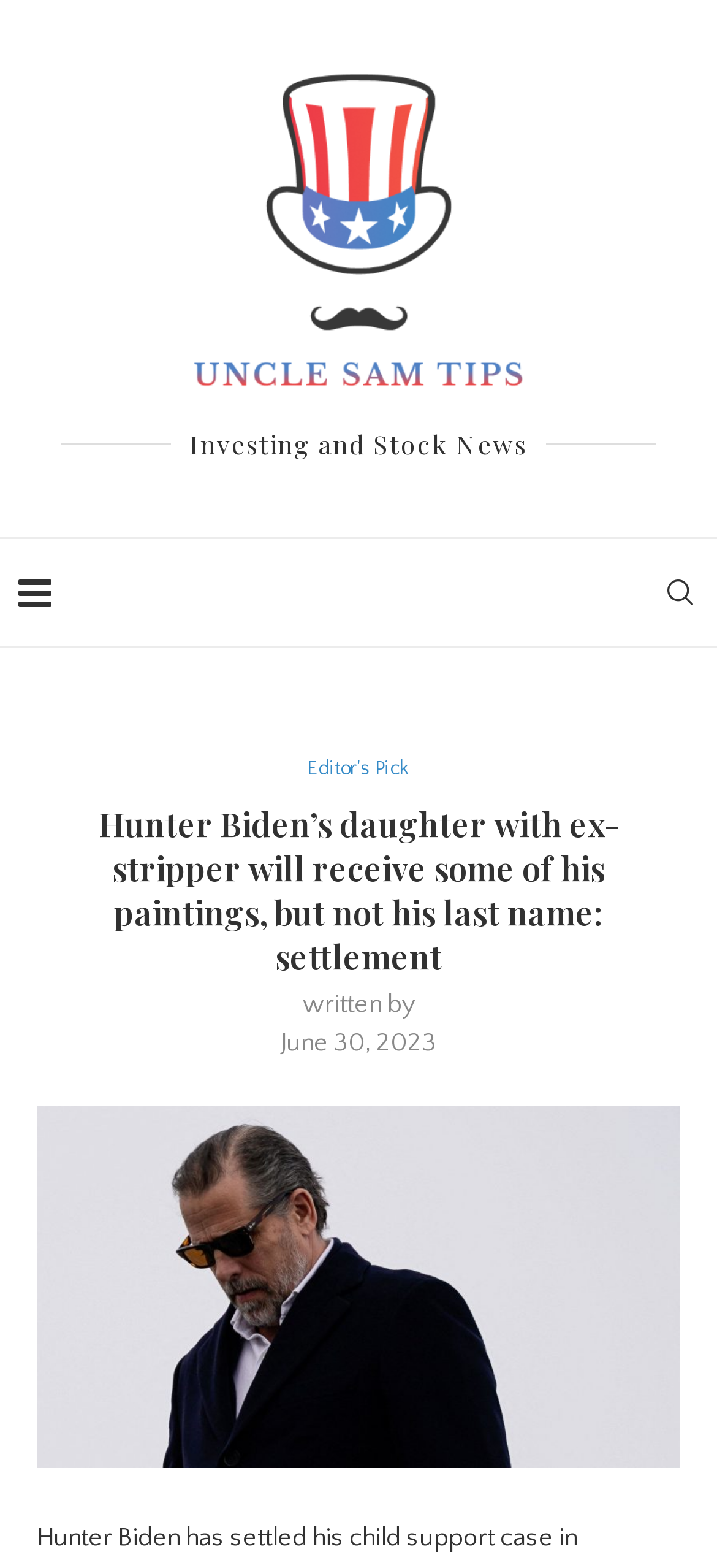What is the symbol next to the 'Editor's Pick' label?
Please look at the screenshot and answer using one word or phrase.

uf10a